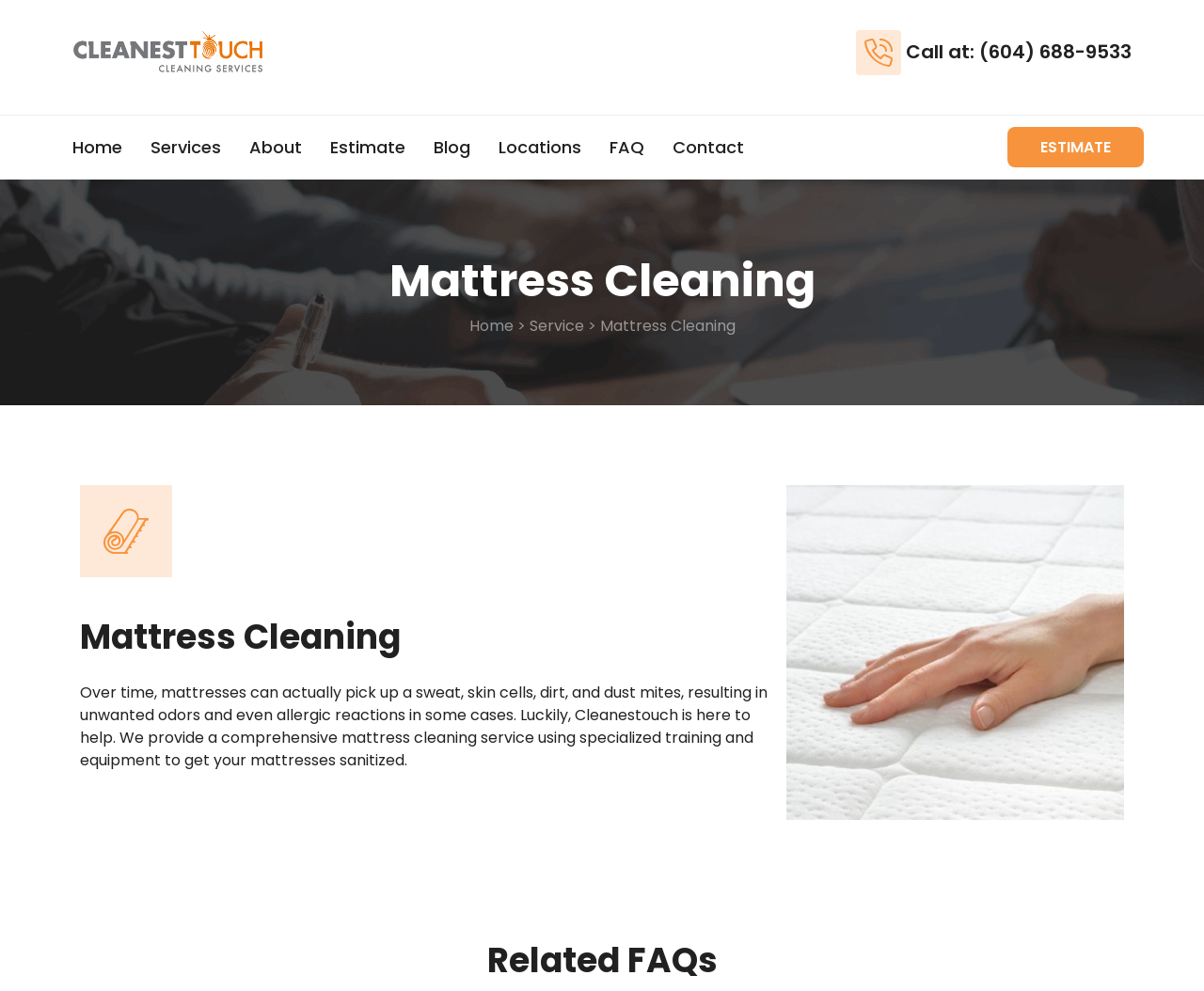Create a detailed summary of the webpage's content and design.

The webpage is about CleanestTouch, a Vancouver-based cleaning business that offers a wide range of comprehensive and professional cleaning services for both residential and commercial properties. 

At the top left of the page, there is a logo image and a link to the homepage. Next to the logo, there is a navigation menu with links to various sections of the website, including Services, About, Estimate, Blog, Locations, FAQ, and Contact. 

On the top right, there is an image displaying a phone number, along with a link to call the business at (604) 688-9533. This phone number and call link are repeated again at the bottom right of the page.

Below the navigation menu, there is a large header section with a prominent heading "Mattress Cleaning" and a subheading that describes the importance of mattress cleaning. 

Underneath the header section, there is a brief paragraph explaining the mattress cleaning service provided by CleanestTouch, including the use of specialized training and equipment to sanitize mattresses.

At the bottom of the page, there is a section titled "Related FAQs" with no specific questions or answers listed.